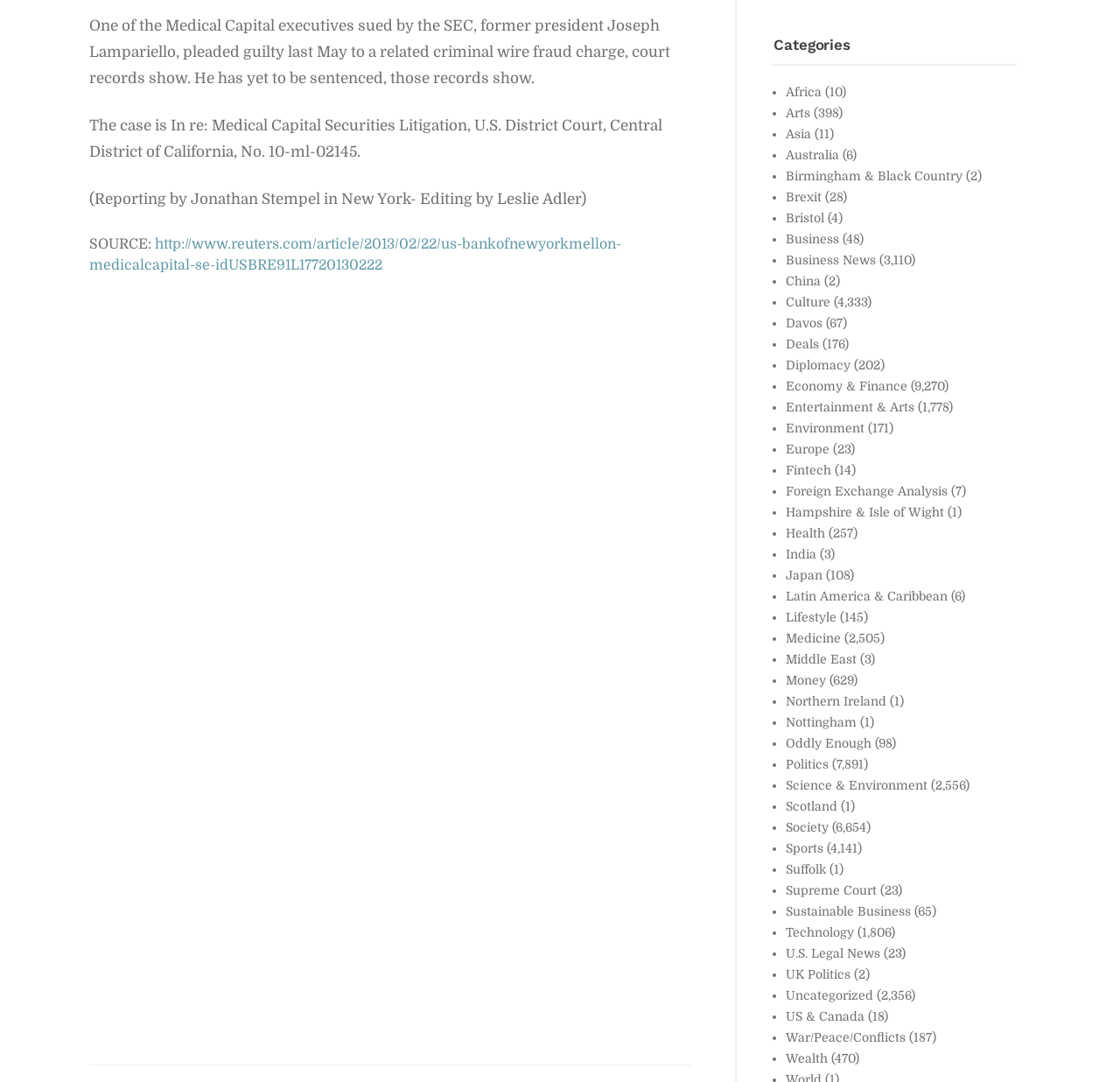Please locate the bounding box coordinates of the element that should be clicked to achieve the given instruction: "Learn more about Business News".

[0.702, 0.234, 0.782, 0.247]